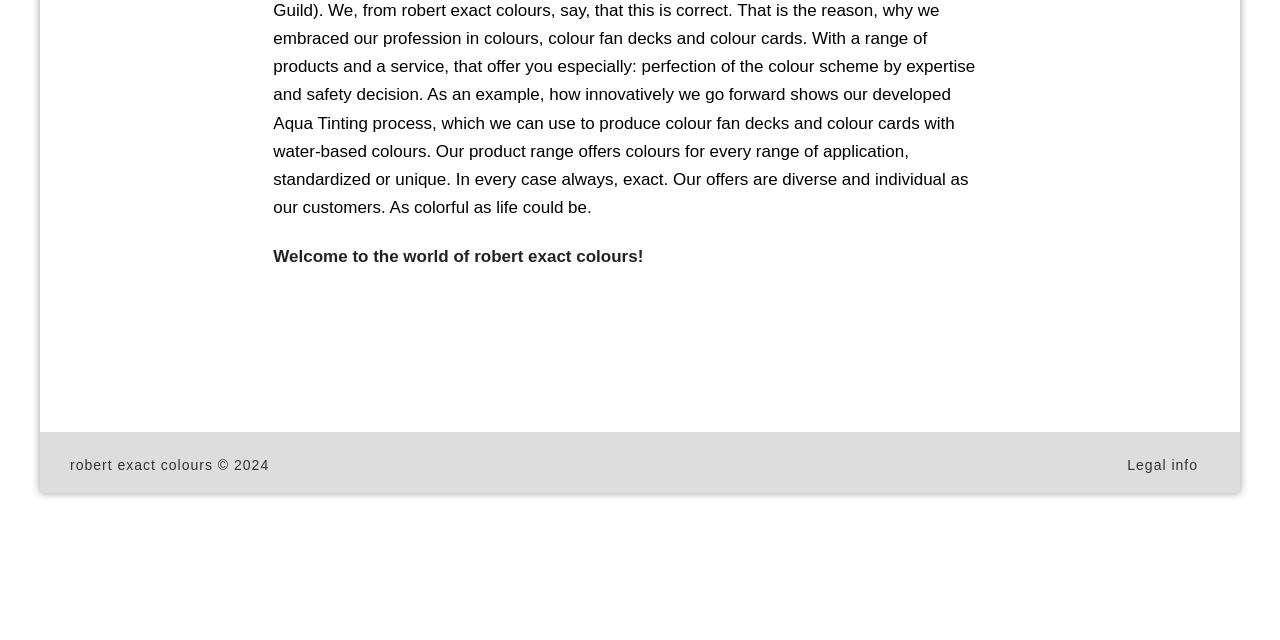Refer to the element description Legal info and identify the corresponding bounding box in the screenshot. Format the coordinates as (top-left x, top-left y, bottom-right x, bottom-right y) with values in the range of 0 to 1.

[0.881, 0.714, 0.936, 0.739]